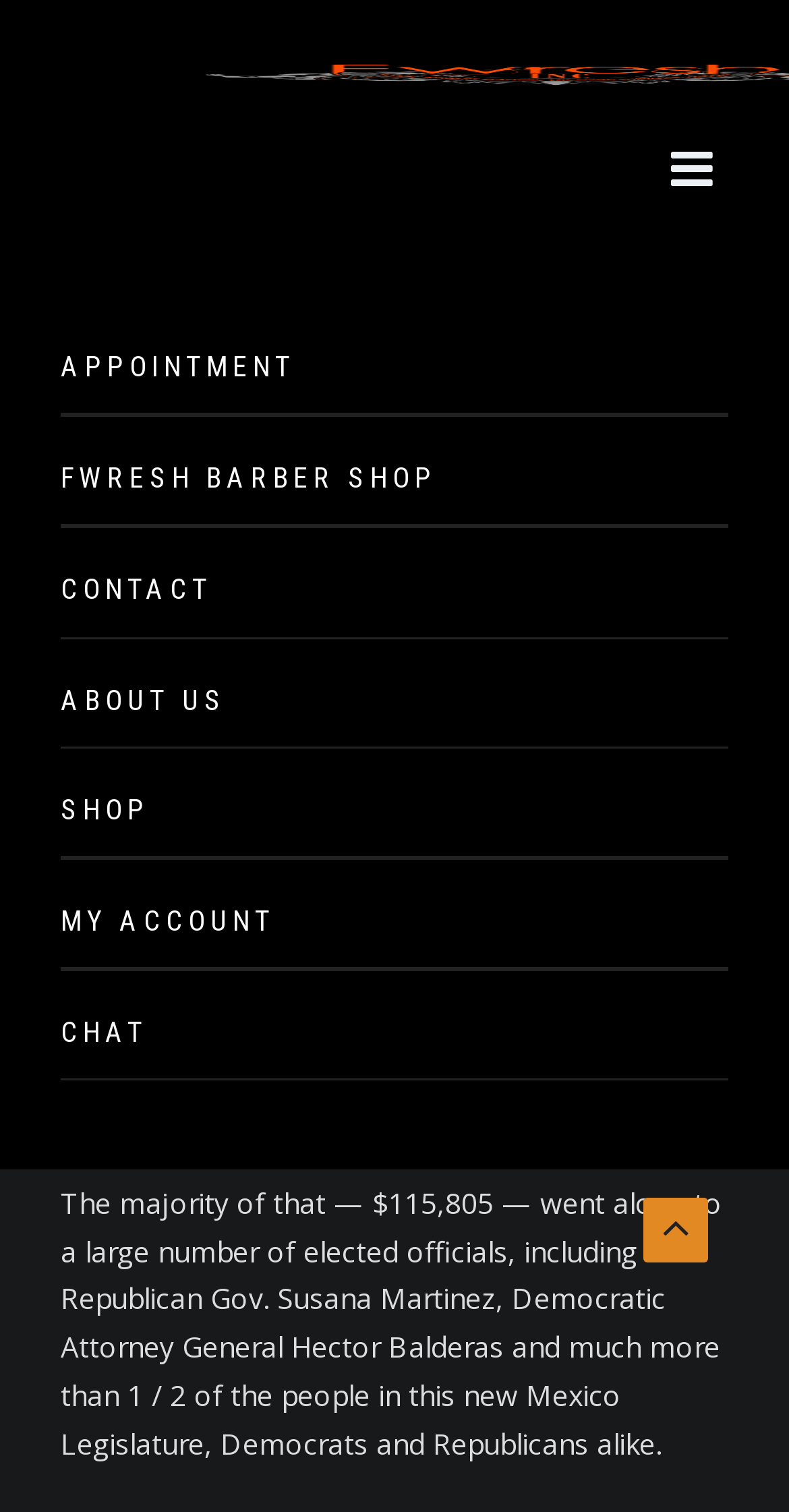Generate a comprehensive description of the webpage.

This webpage appears to be a blog post about payday lending business offers, with a focus on the financial contributions made to New Mexico public officials and governmental action committees. 

At the top of the page, there are several links and menus, including "APPOINTMENT", "FWRESH BARBER SHOP", "CONTACT", "ABOUT US", "SHOP", and "MY ACCOUNT". These links and menus are positioned horizontally across the top of the page, with the "APPOINTMENT" link on the left and the "MY ACCOUNT" link on the right. 

Below the top links and menus, there are three headings: "Blog Single", "The Blog Single", and "Exactly About Payday Lending Business Offers Big". The main content of the page is divided into two paragraphs of text, which describe the financial contributions made by storefront lending companies and affiliated associations to New Mexico public officials and governmental action committees in 2013 and 2014. 

On the right side of the page, there is a small icon, represented by the Unicode character "\uf106".